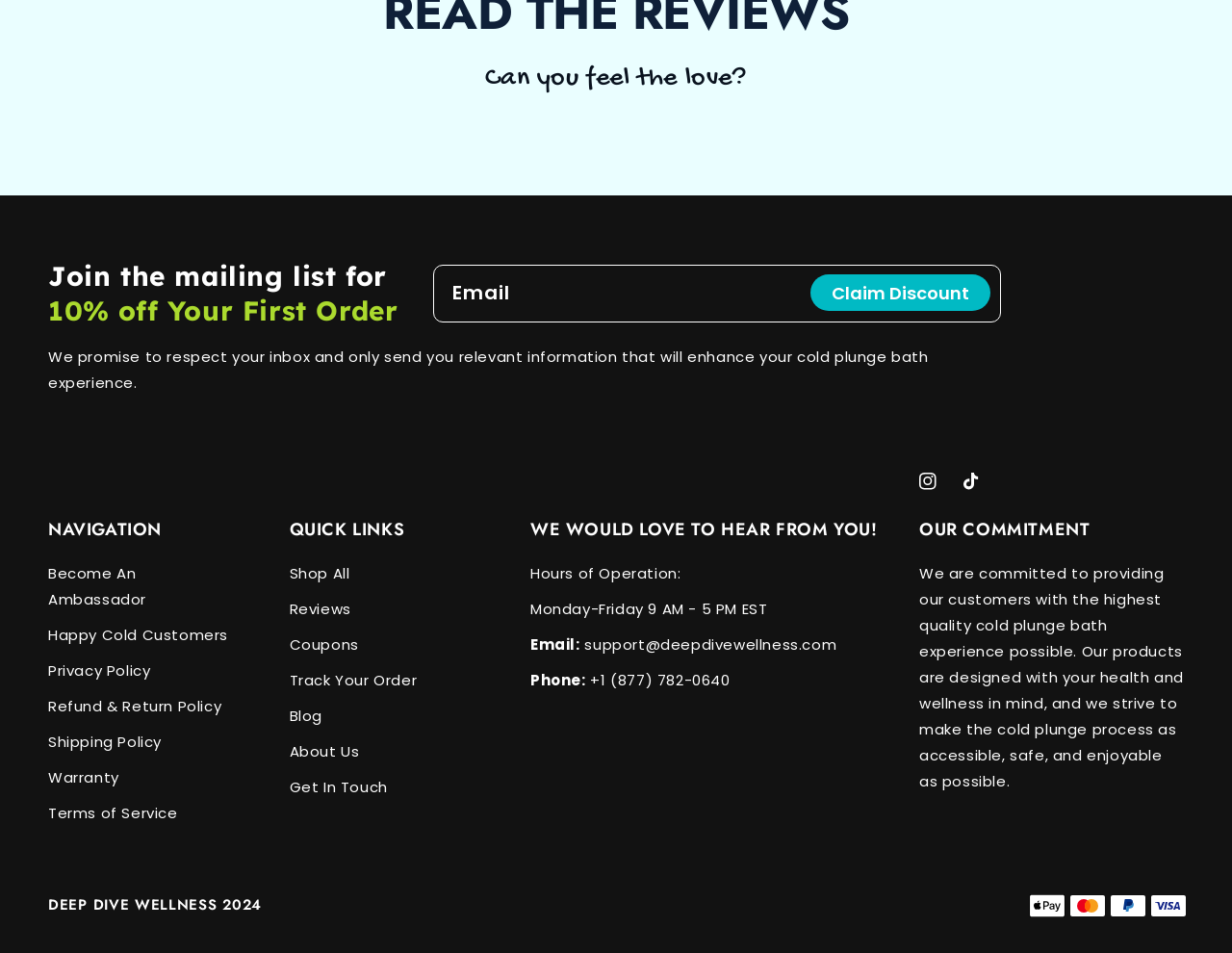How can customers contact support?
Answer the question with a detailed and thorough explanation.

Customers can contact support through email or phone, as stated in the section 'WE WOULD LOVE TO HEAR FROM YOU!' with the email address 'support@deepdivewellness.com' and phone number '+1 (877) 782-0640'.